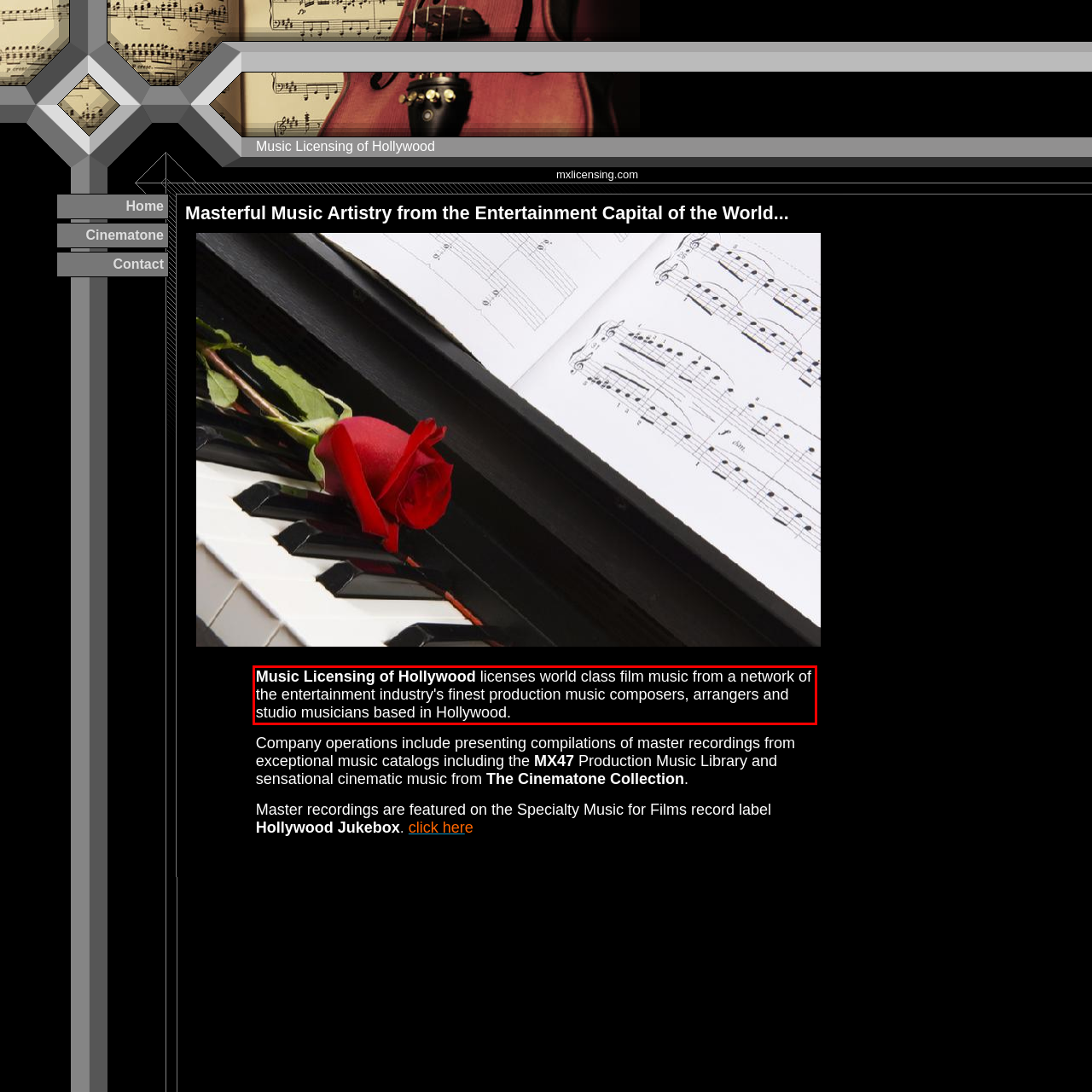You are looking at a screenshot of a webpage with a red rectangle bounding box. Use OCR to identify and extract the text content found inside this red bounding box.

Music Licensing of Hollywood licenses world class film music from a network of the entertainment industry's finest production music composers, arrangers and studio musicians based in Hollywood.